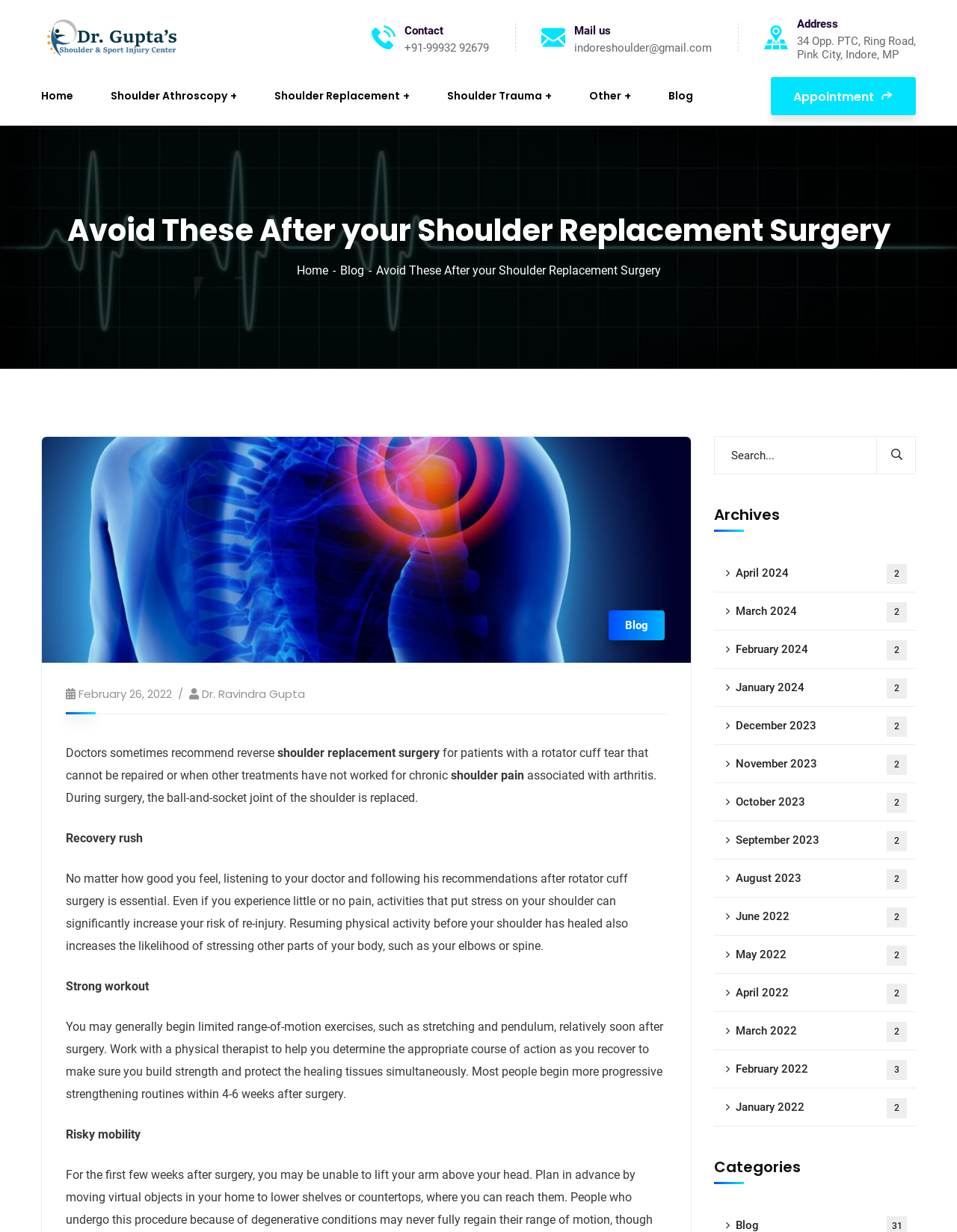Locate the bounding box of the UI element described in the following text: "I".

None